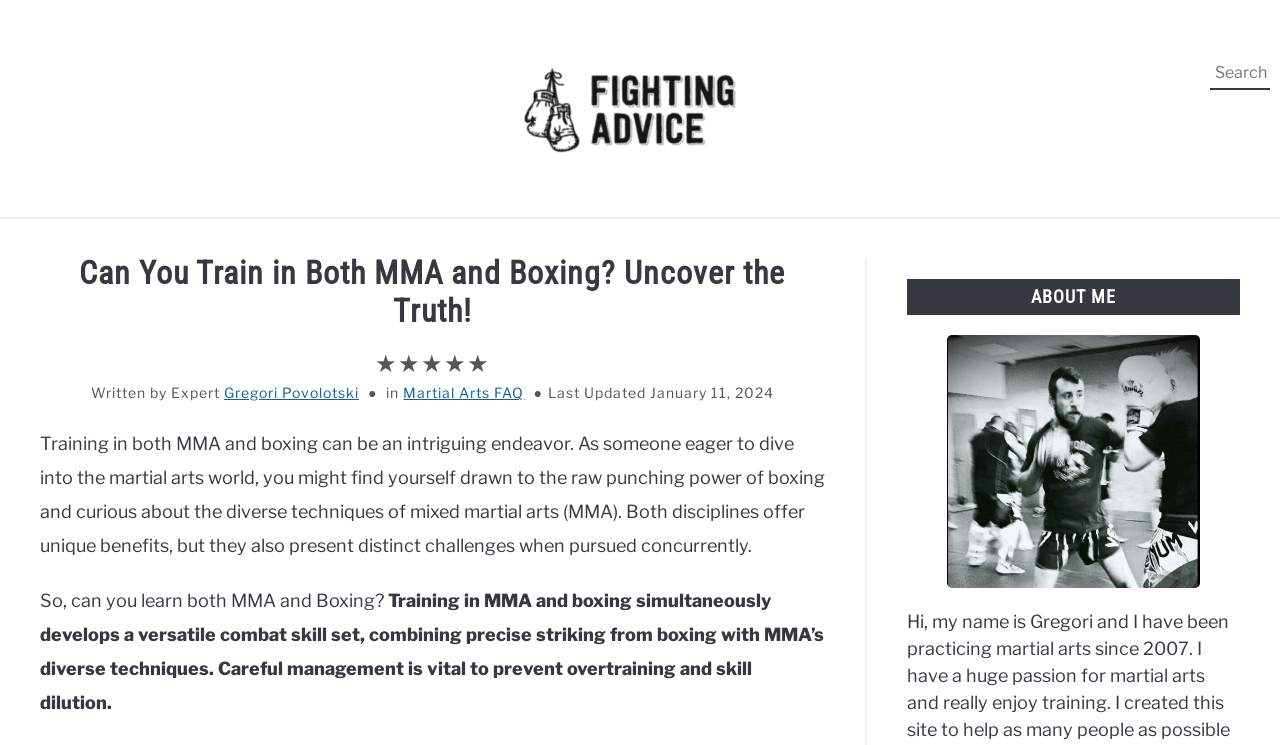Please identify the bounding box coordinates of the area that needs to be clicked to follow this instruction: "Click on the site logo".

[0.398, 0.04, 0.586, 0.264]